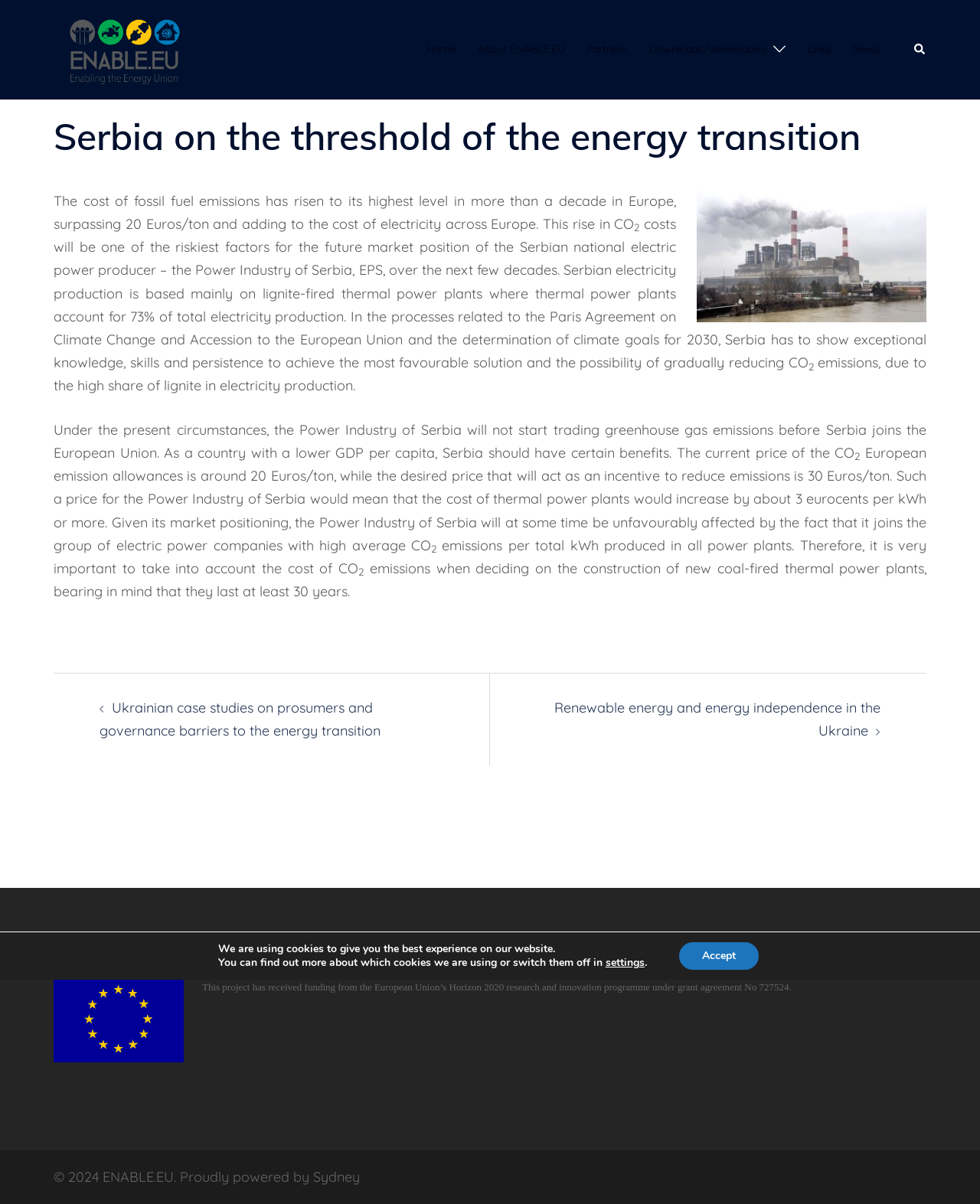Offer a meticulous description of the webpage's structure and content.

The webpage is about Serbia's energy transition, specifically discussing the country's reliance on lignite-fired thermal power plants and the need to reduce CO2 emissions. The page has a header section with links to various parts of the website, including "Home", "About ENABLE.EU", "Partners", "Downloads/deliverables", "Links", "News", and "Search". 

Below the header, there is a main article section that takes up most of the page. The article has a heading "Serbia on the threshold of the energy transition" and features an image related to thermoelectric power in Serbia. The text discusses the rising cost of fossil fuel emissions in Europe, the impact on the Serbian national electric power producer, and the need for Serbia to reduce CO2 emissions in line with the Paris Agreement on Climate Change and its accession to the European Union.

The article is divided into several paragraphs, with subscripts and static text elements throughout. There are also several links to related articles, including "Ukrainian case studies on prosumers and governance barriers to the energy transition" and "Renewable energy and energy independence in the Ukraine".

At the bottom of the page, there is a section with copyright information, a link to the website's powered-by provider, and a GDPR cookie banner with buttons to accept or adjust cookie settings.